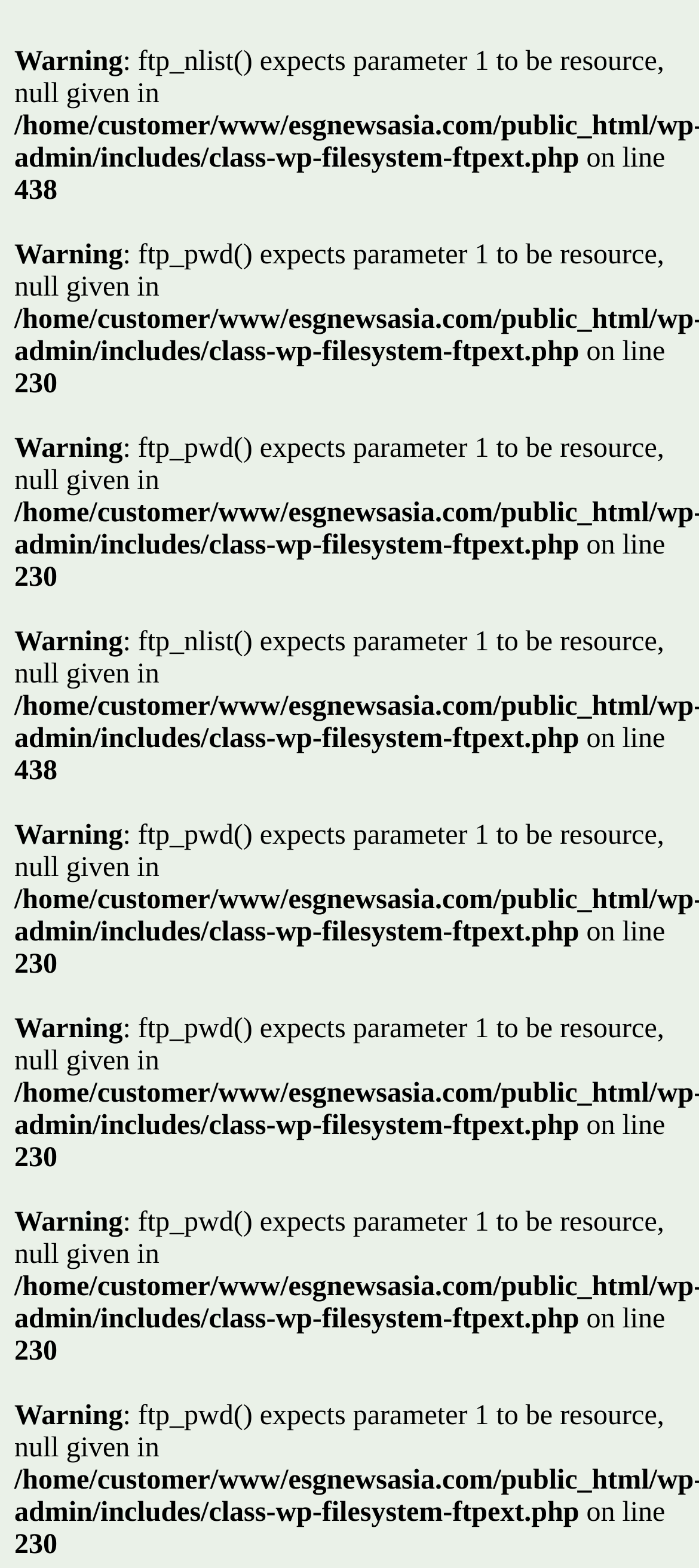How many warnings are displayed?
Please use the image to provide a one-word or short phrase answer.

8